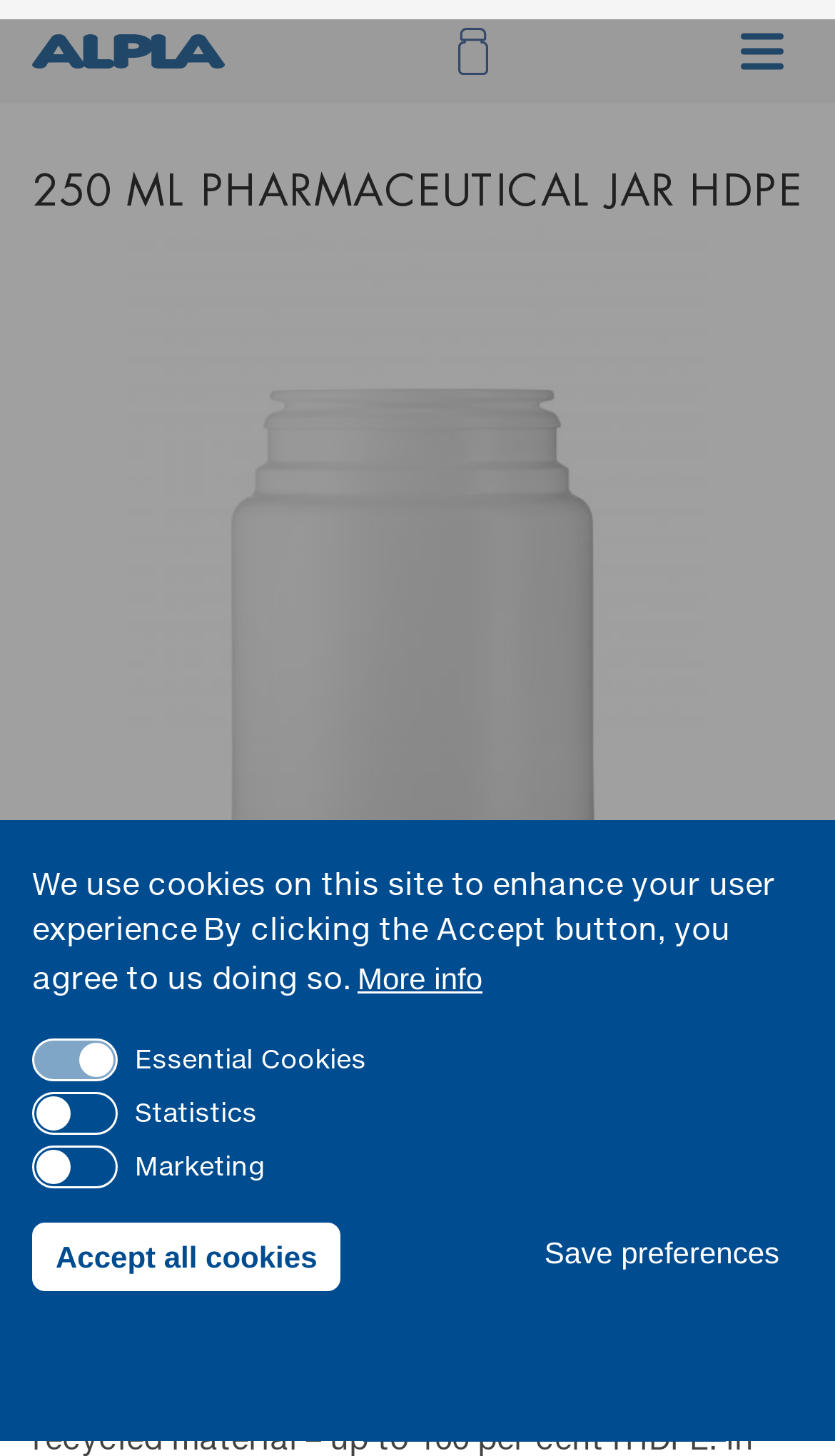Find the bounding box coordinates for the element described here: "parent_node: Statistics name="cookie-categories" value="statistics"".

[0.038, 0.75, 0.141, 0.779]